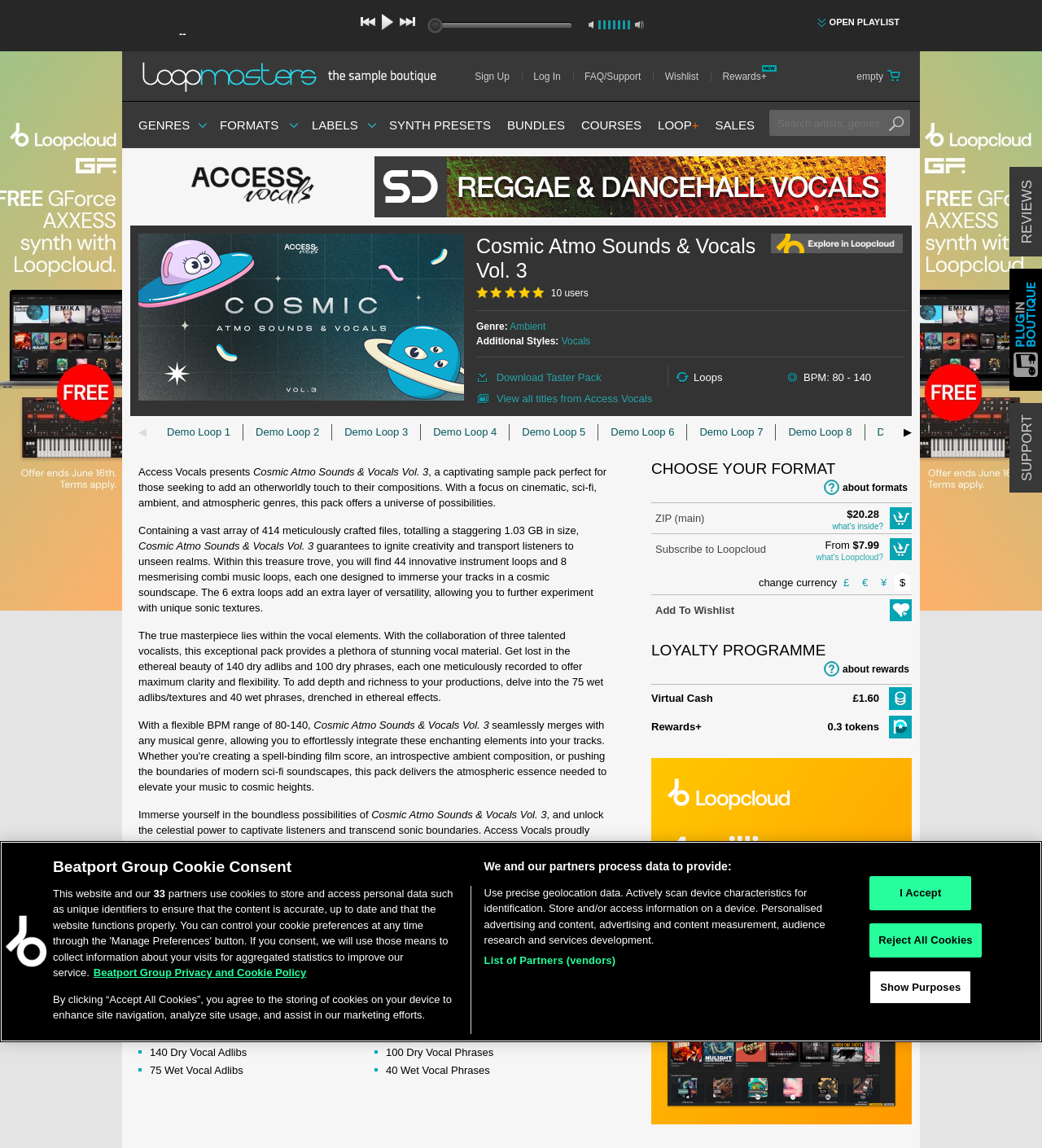Describe all the key features and sections of the webpage thoroughly.

This webpage is about a music sample pack called "Cosmic Atmo Sounds & Vocals Vol. 3" from Access Vocals. At the top, there are two identical links to "FREE GForce AXXESS synth with Loopcloud" on the left and right sides. Below them, there is a heading "SELECT A TRACK" and a link to "OPEN PLAYLIST". On the top-right corner, there are several links to "Sign Up", "Log In", "FAQ/Support", "Wishlist", and "Rewards+ NEW".

On the left side, there is a logo and a menu with links to "GENRES", "FORMATS", "LABELS", "SYNTH PRESETS", "BUNDLES", "COURSES", "LOOP+", and "SALES". Below the menu, there is a search bar with a button to search for artists, genres, and articles.

In the main content area, there is a banner image for "Access vocals cosmic atmo sounds vocals volume 3" and a heading with the same title. Below the heading, there is a table with information about the sample pack, including the genre, additional styles, loops, and BPM range.

Further down, there are 10 demo loops listed, with navigation buttons to move through the list. Below the demo loops, there is a description of the sample pack, which includes information about the contents, vocal elements, and BPM range.

On the right side, there are several links to download the sample pack in different formats, including ZIP and subscription options. The prices for each format are listed, and there is a call-to-action button to add the sample pack to the cart.

At the bottom of the page, there is a disclaimer about the use of brand names and a detailed description of the sample pack's contents, including the number of files, instrument loops, combi music loops, and vocal adlibs and phrases.